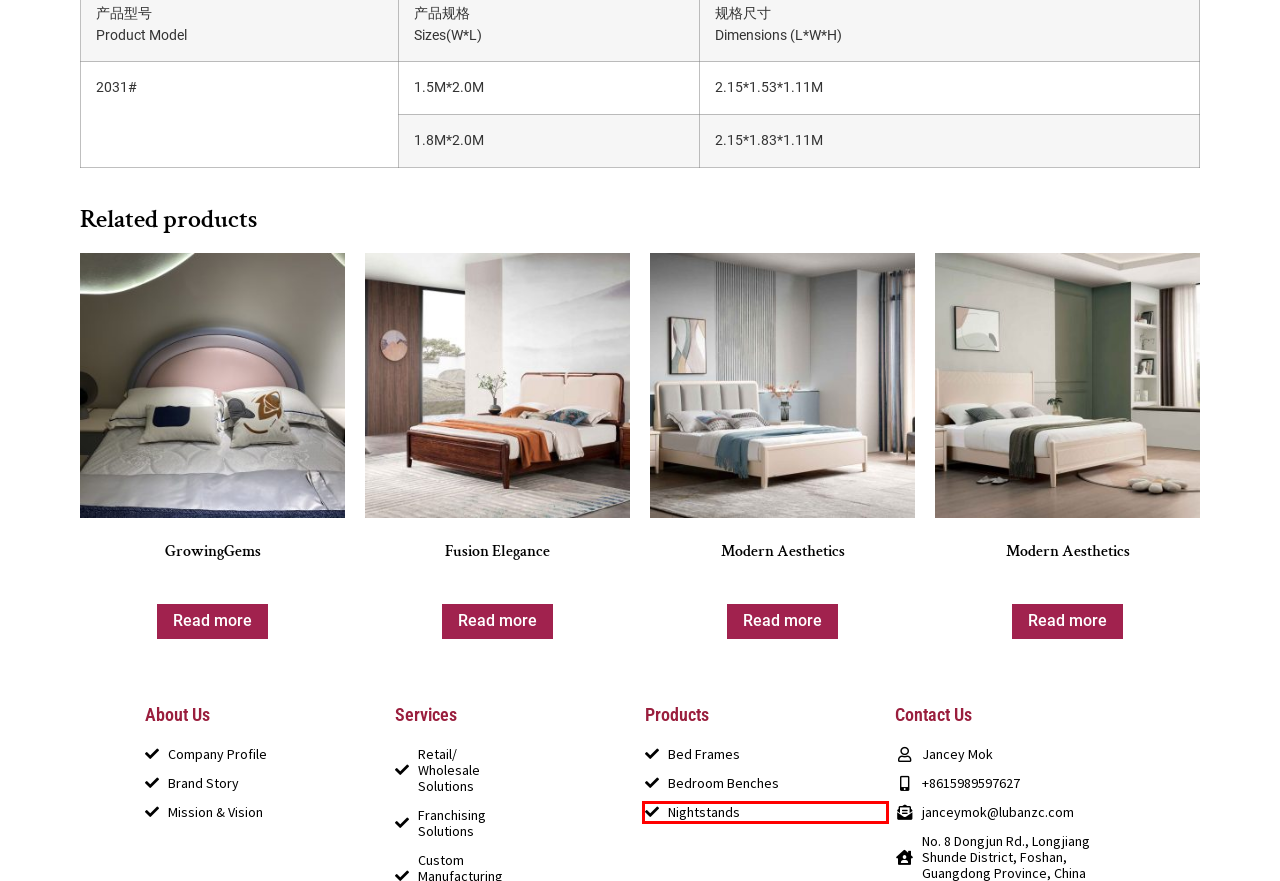Inspect the provided webpage screenshot, concentrating on the element within the red bounding box. Select the description that best represents the new webpage after you click the highlighted element. Here are the candidates:
A. Services - Beds By Luban
B. Wholesale Bedroom Nightstands Manufacturer in China
C. Fusion Elegance - Beds By Luban
D. Products - Beds By Luban
E. About Us - Beds By Luban
F. Wholesale Modern Bed Frames Manufacturers in China
G. GrowingGems - Beds By Luban
H. Contact Us - Beds By Luban

B